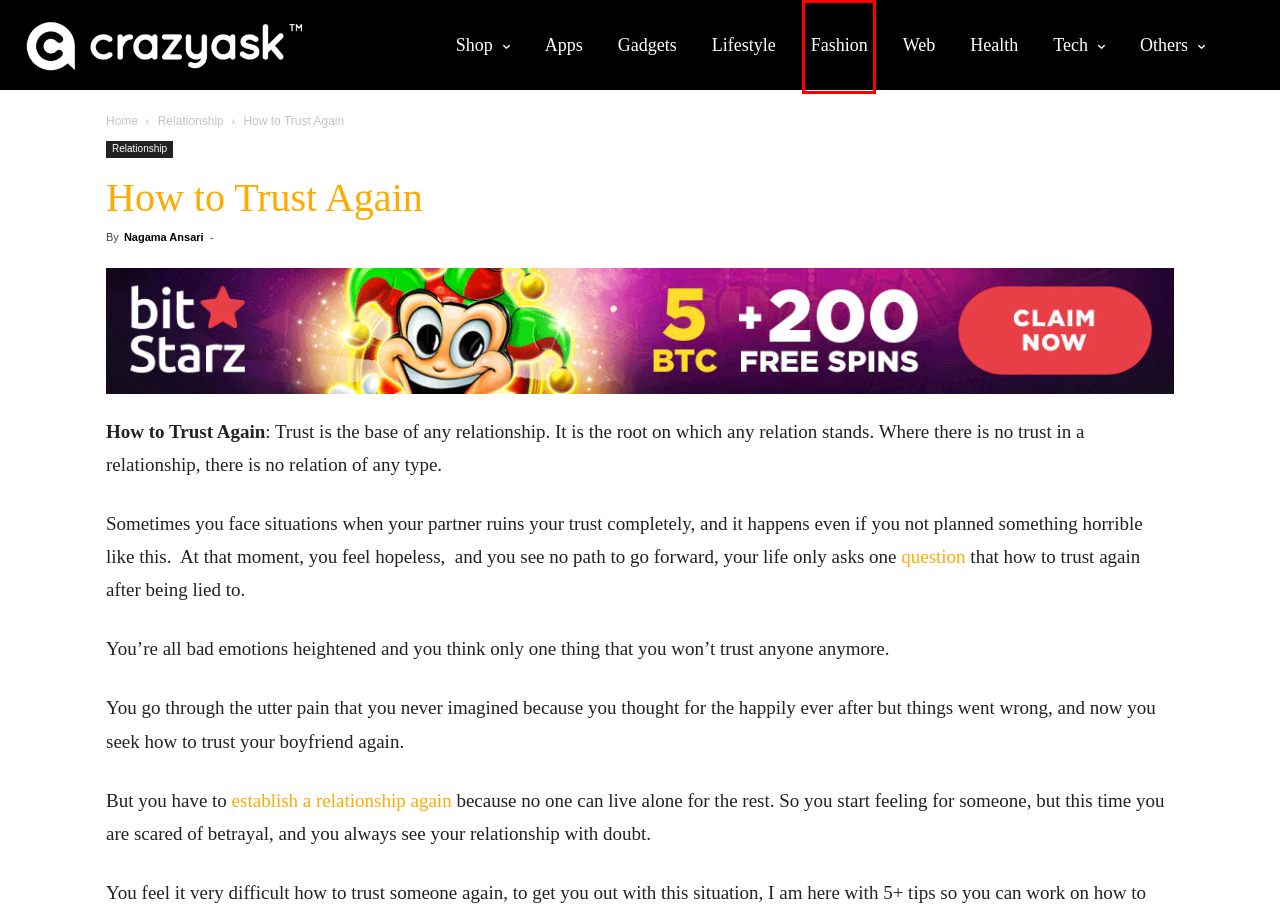Observe the webpage screenshot and focus on the red bounding box surrounding a UI element. Choose the most appropriate webpage description that corresponds to the new webpage after clicking the element in the bounding box. Here are the candidates:
A. Relationship Archives - CrazyAsk.com
B. Fashion Archives - CrazyAsk.com
C. Tech Archives - CrazyAsk.com
D. Web Archives - CrazyAsk.com
E. Health Archives - CrazyAsk.com
F. Gadgets Archives - CrazyAsk.com
G. Lifestyle Archives - CrazyAsk.com
H. Crazyask.com - Ask Anything and Find Great Answer

B